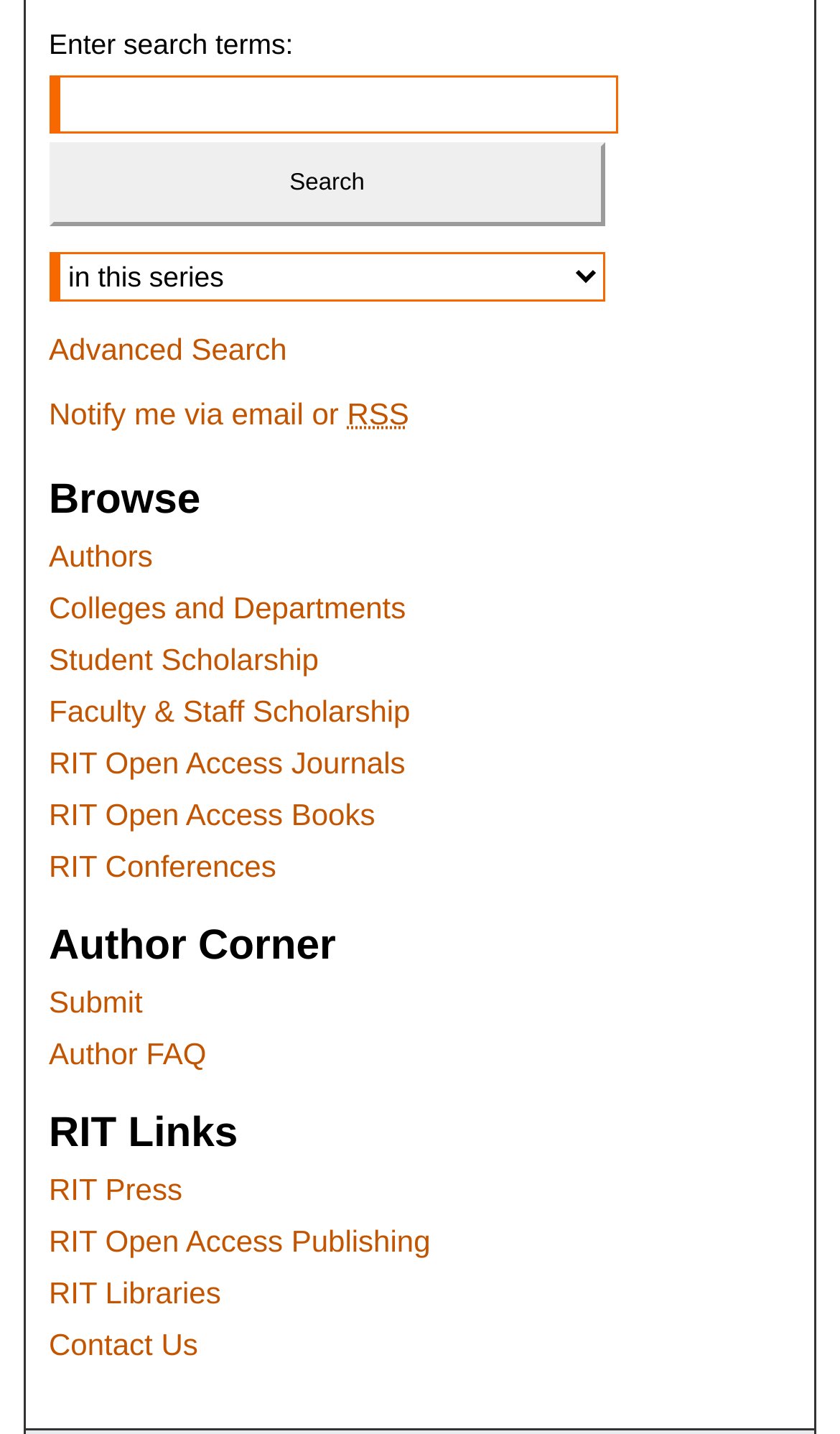Given the content of the image, can you provide a detailed answer to the question?
What is the function of the 'Notify me via email or RSS' link?

The 'Notify me via email or RSS' link is likely used to subscribe to notifications or updates via email or RSS feed, as indicated by the presence of the 'Really Simple Syndication' text nearby.